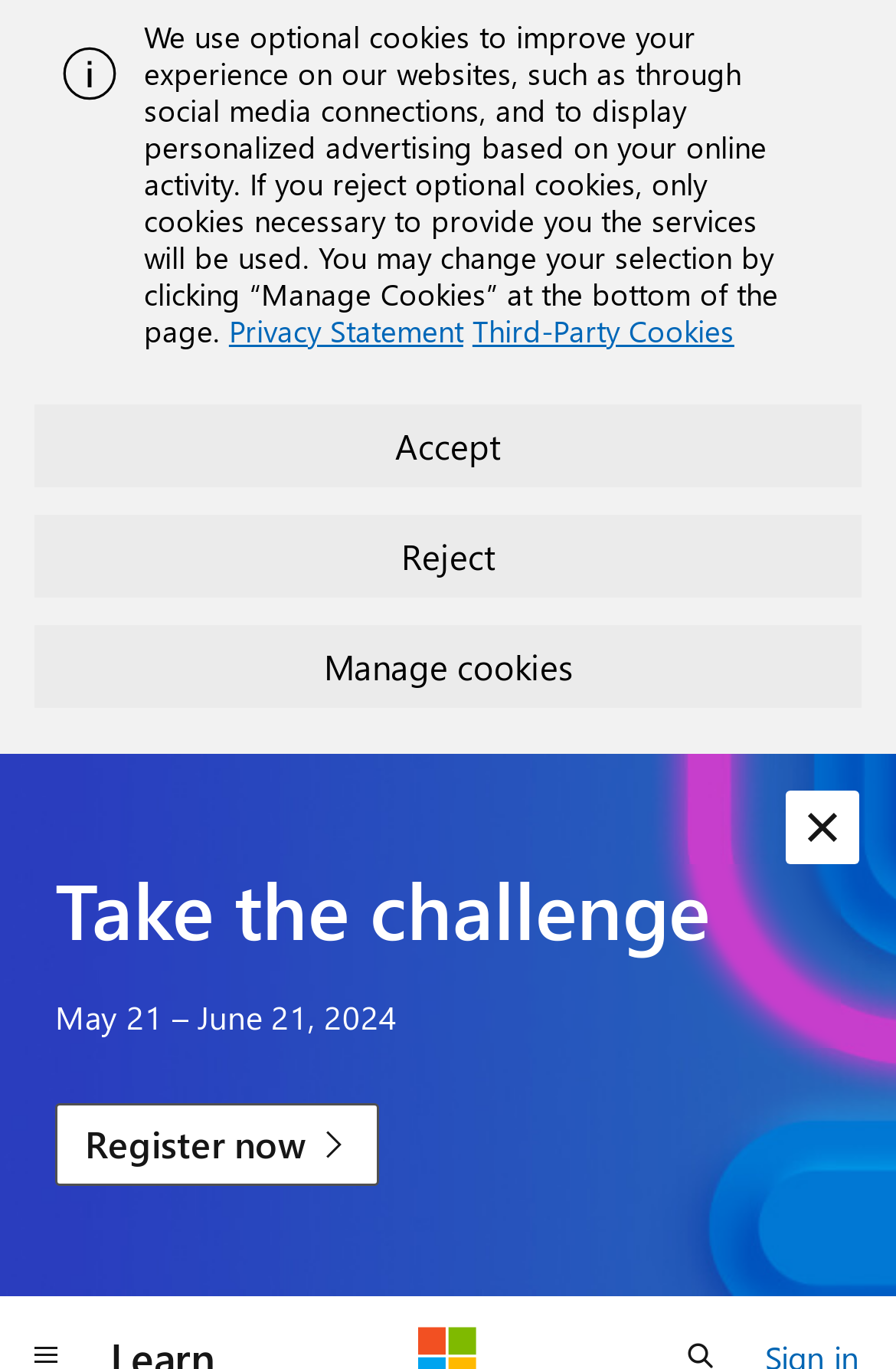Give a detailed overview of the webpage's appearance and contents.

The webpage is focused on providing information about fine-tuning device inventory on an OT sensor, specifically for Microsoft Defender for IoT. 

At the top of the page, there is an alert section that spans almost the entire width of the page. Within this section, there is a small image on the left side, followed by a block of text that explains the use of optional cookies on the website. Below the text, there are three links: "Privacy Statement", "Third-Party Cookies", and three buttons: "Accept", "Reject", and "Manage cookies", all aligned horizontally.

Below the alert section, there is a heading "Take the challenge" that occupies a significant portion of the page width. Underneath the heading, there is a text "May 21 – June 21, 2024" and a link "Register now" positioned to the right of the text. 

On the top-right corner of the page, there is a "Dismiss alert" button.